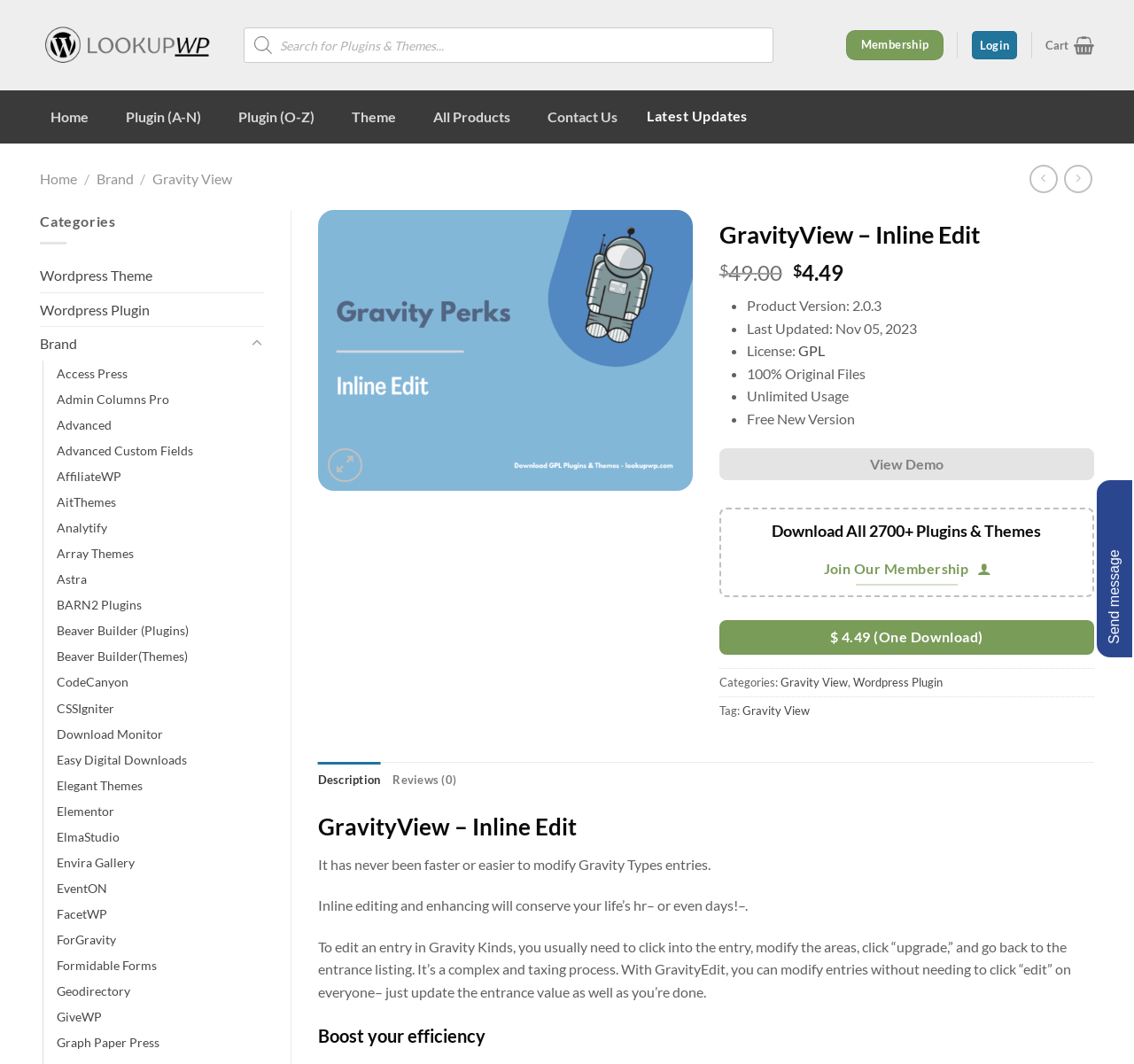What is the name of the product? Look at the image and give a one-word or short phrase answer.

GravityView – Inline Edit